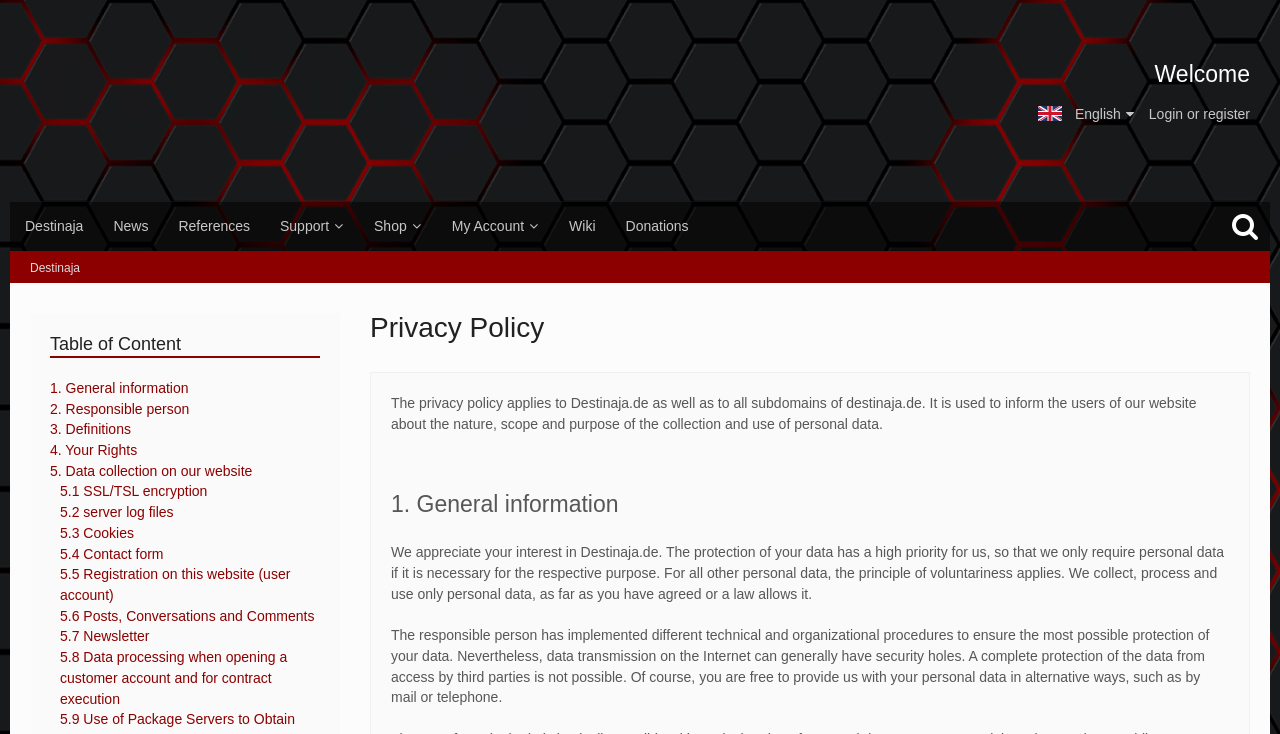Locate the bounding box coordinates of the element that needs to be clicked to carry out the instruction: "Go to Destinaja homepage". The coordinates should be given as four float numbers ranging from 0 to 1, i.e., [left, top, right, bottom].

[0.008, 0.274, 0.077, 0.342]